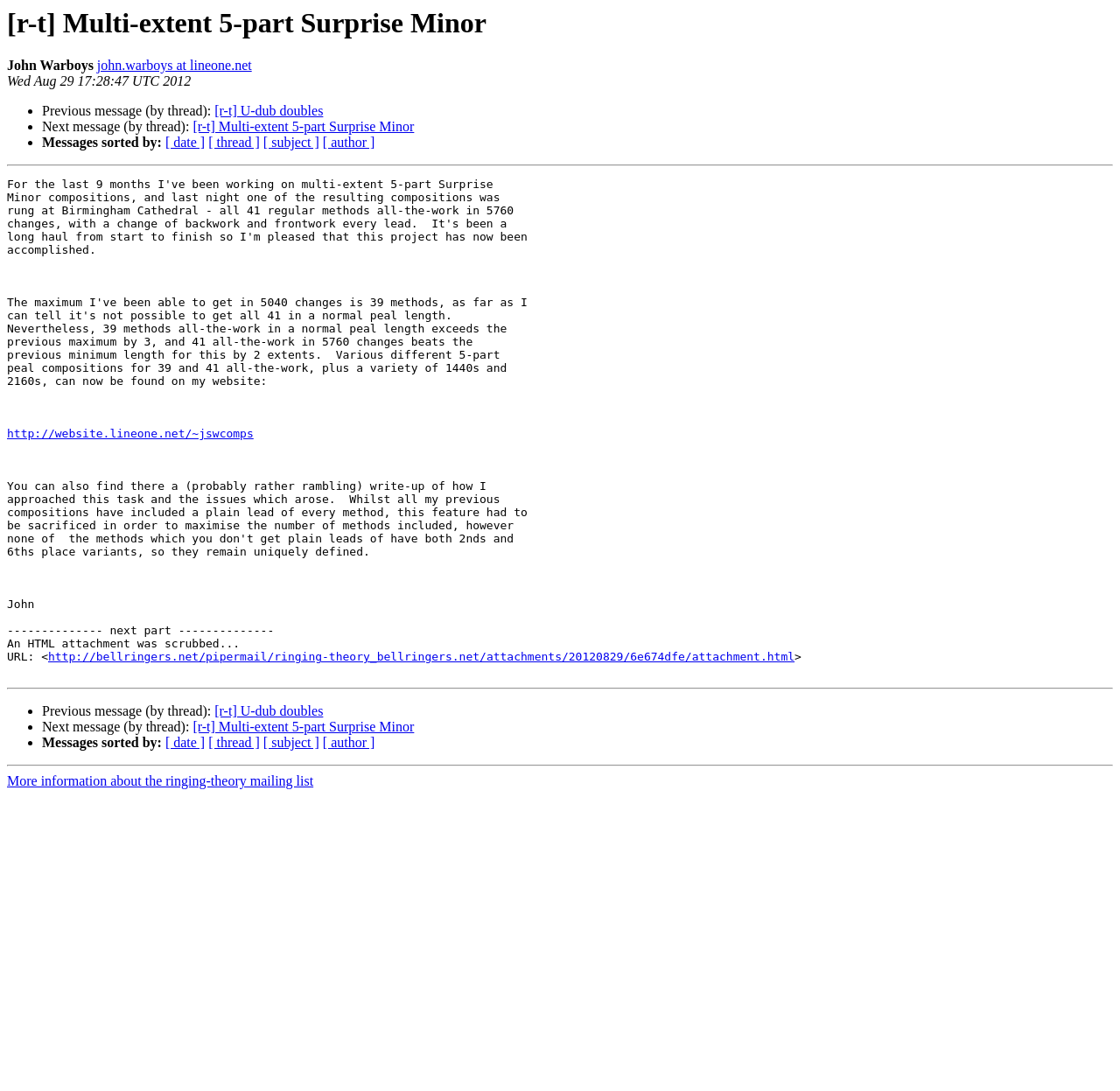Identify the bounding box for the UI element that is described as follows: "[ thread ]".

[0.186, 0.124, 0.232, 0.137]